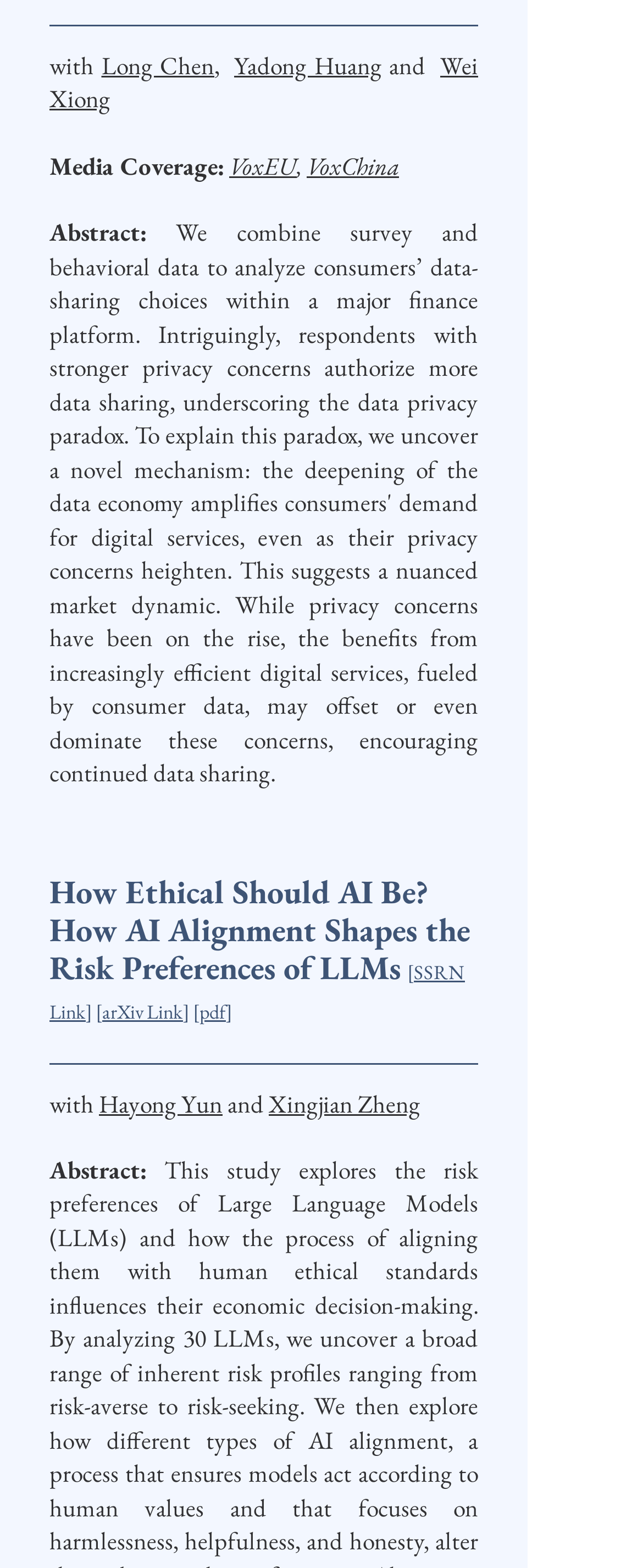Pinpoint the bounding box coordinates of the area that must be clicked to complete this instruction: "Check the media coverage on VoxEU".

[0.356, 0.096, 0.462, 0.116]